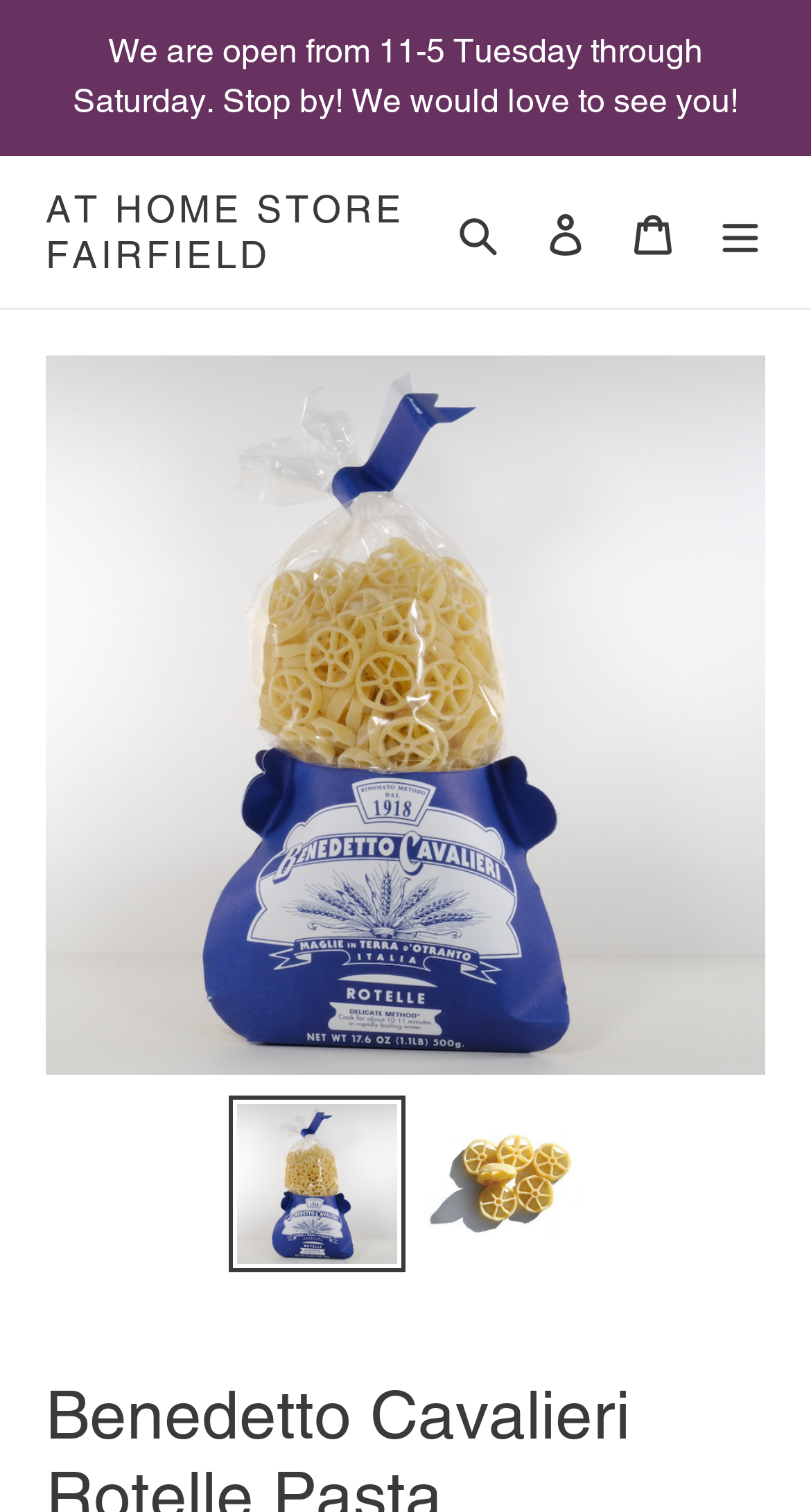Convey a detailed summary of the webpage, mentioning all key elements.

The webpage is about Benedetto Cavalieri Rotelle Pasta, a product from a fifth-generation family company in Puglia, Italy. At the top of the page, there is an announcement region that takes up the full width, stating the store's operating hours and inviting visitors. Below this, there is a header section with a series of links and buttons, including a link to the store's homepage, a search button, a log-in link, a cart link, and a menu button that controls a mobile navigation menu.

The main content of the page is dominated by a large image of the Benedetto Cavalieri Rotelle Pasta, which takes up most of the page's width and height. Below the image, there are two links to load the image into a gallery viewer, each accompanied by a smaller version of the same image. These links are positioned side by side, with the first one on the left and the second one on the right.